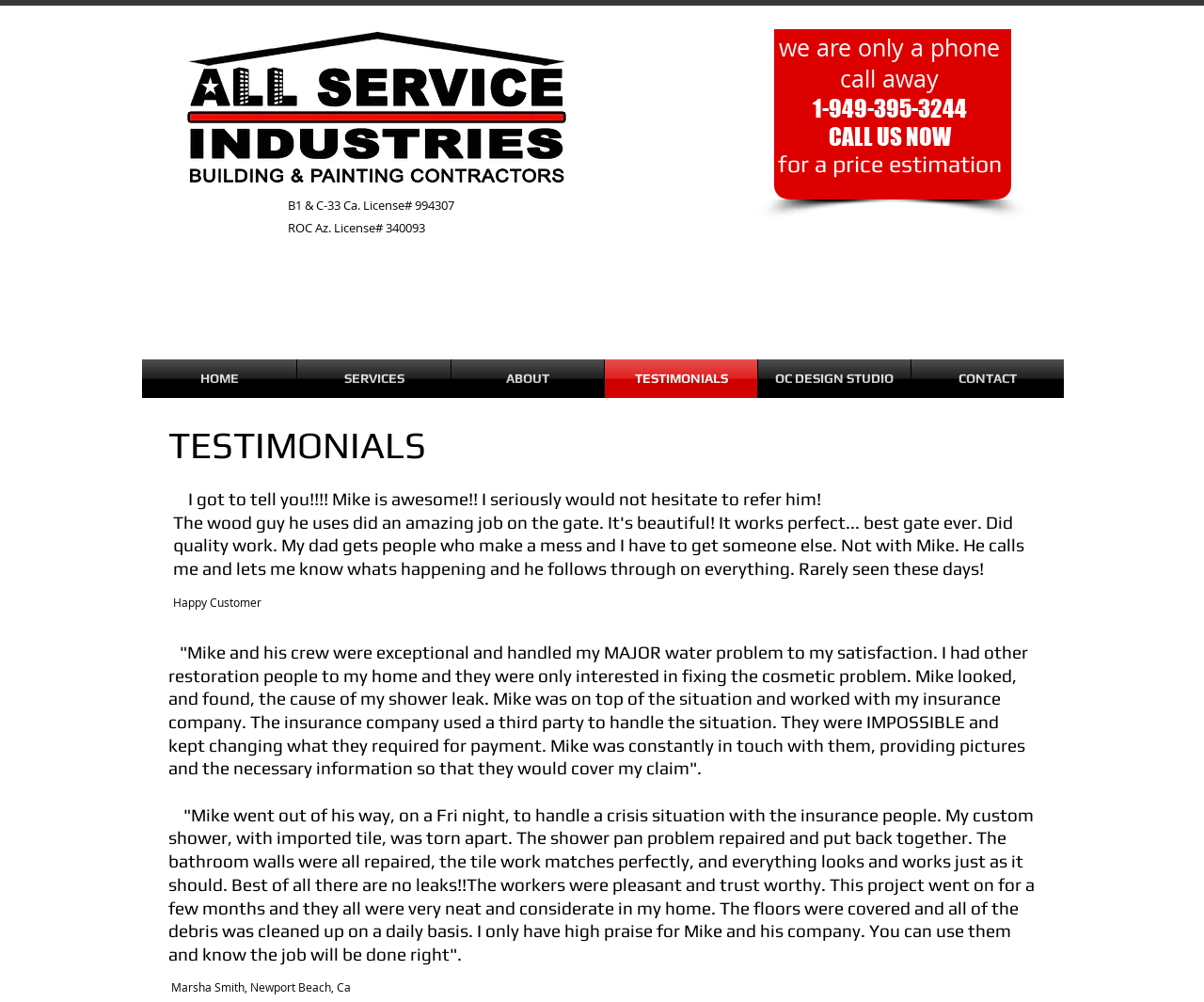Offer a meticulous caption that includes all visible features of the webpage.

The webpage is about testimonials for a company called All-Service Industries, with a logo displayed at the top left corner. Below the logo, there are several headings that display the company's licenses and contact information. 

To the right of the logo, there is a phrase "we are only a phone call away" followed by the company's phone number and a call-to-action to call for a price estimation. 

Below these elements, there is an iframe embedded with some content. On the left side of the page, there is a navigation menu with links to different sections of the website, including Home, Services, About, Testimonials, OC Design Studio, and Contact.

The main content of the page is a series of testimonials from satisfied customers. There are four testimonials in total, each with a heading that displays the customer's quote. The quotes are quite lengthy and describe the customer's positive experience with the company. The customers' names and locations are also displayed below their respective quotes.

The testimonials are arranged vertically, with the first one starting from the top center of the page and the subsequent ones following below it. The navigation menu and the iframe are positioned to the left and right of the testimonials, respectively.